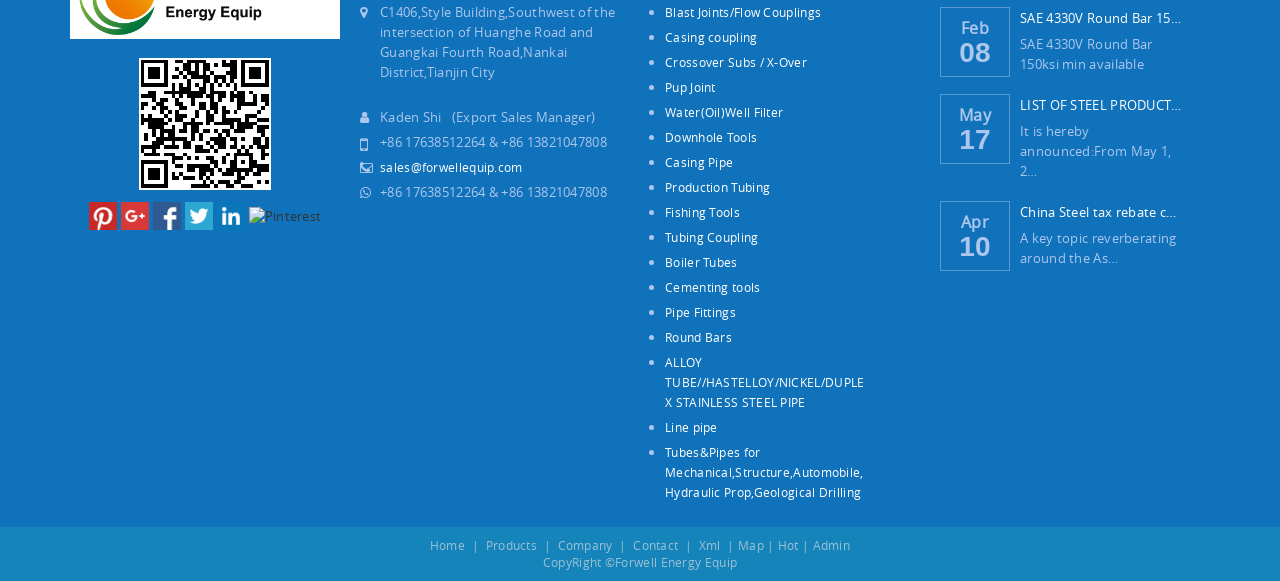Determine the bounding box coordinates for the area that needs to be clicked to fulfill this task: "Check the company address in 'C1406, Style Building, Southwest of the intersection of Huanghe Road and Guangkai Fourth Road, Nankai District, Tianjin City'". The coordinates must be given as four float numbers between 0 and 1, i.e., [left, top, right, bottom].

[0.297, 0.004, 0.481, 0.139]